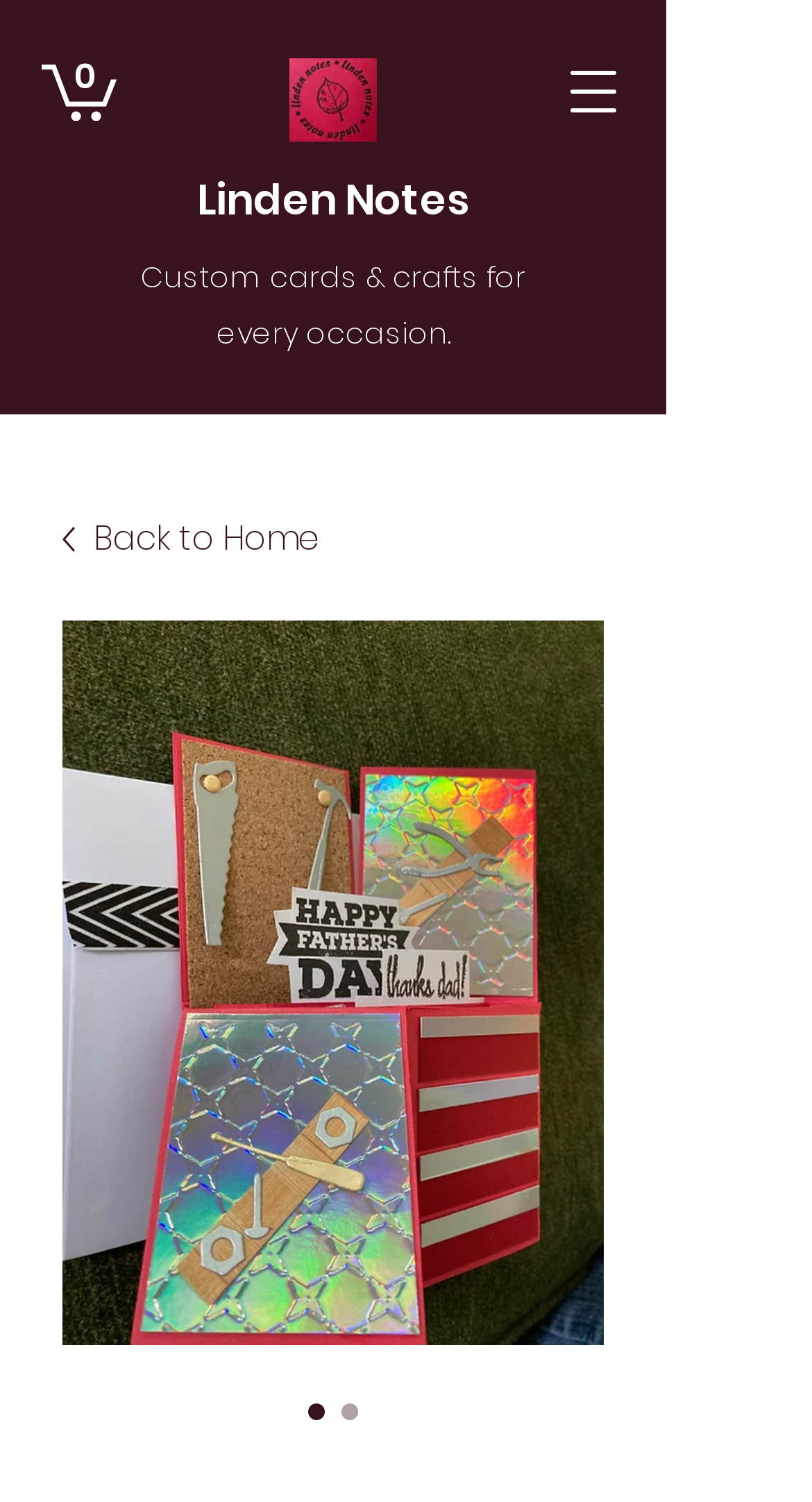Please extract the primary headline from the webpage.

Tool cabinet Father's Day Box Card